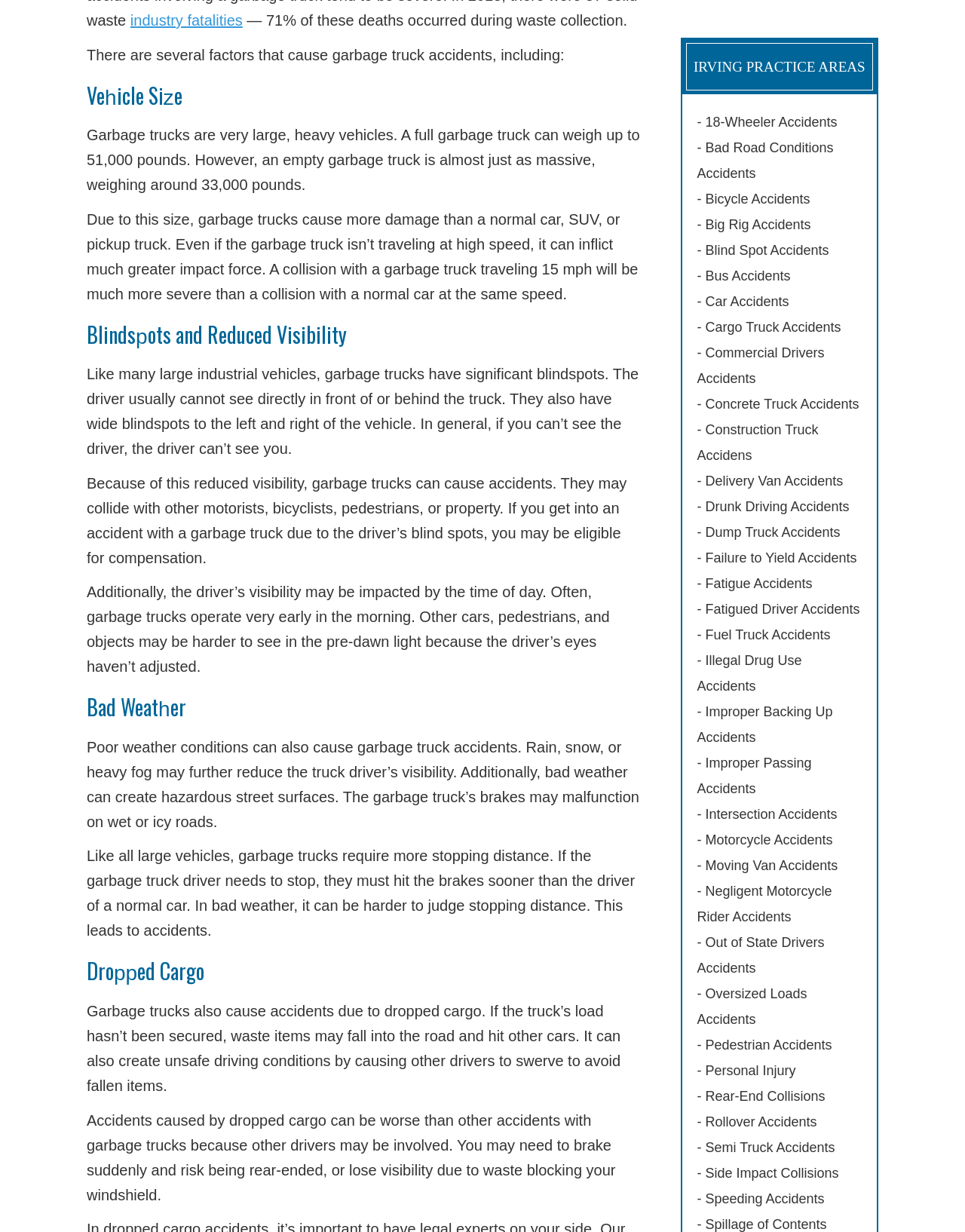What is the weight of a full garbage truck?
Look at the screenshot and respond with a single word or phrase.

51,000 pounds